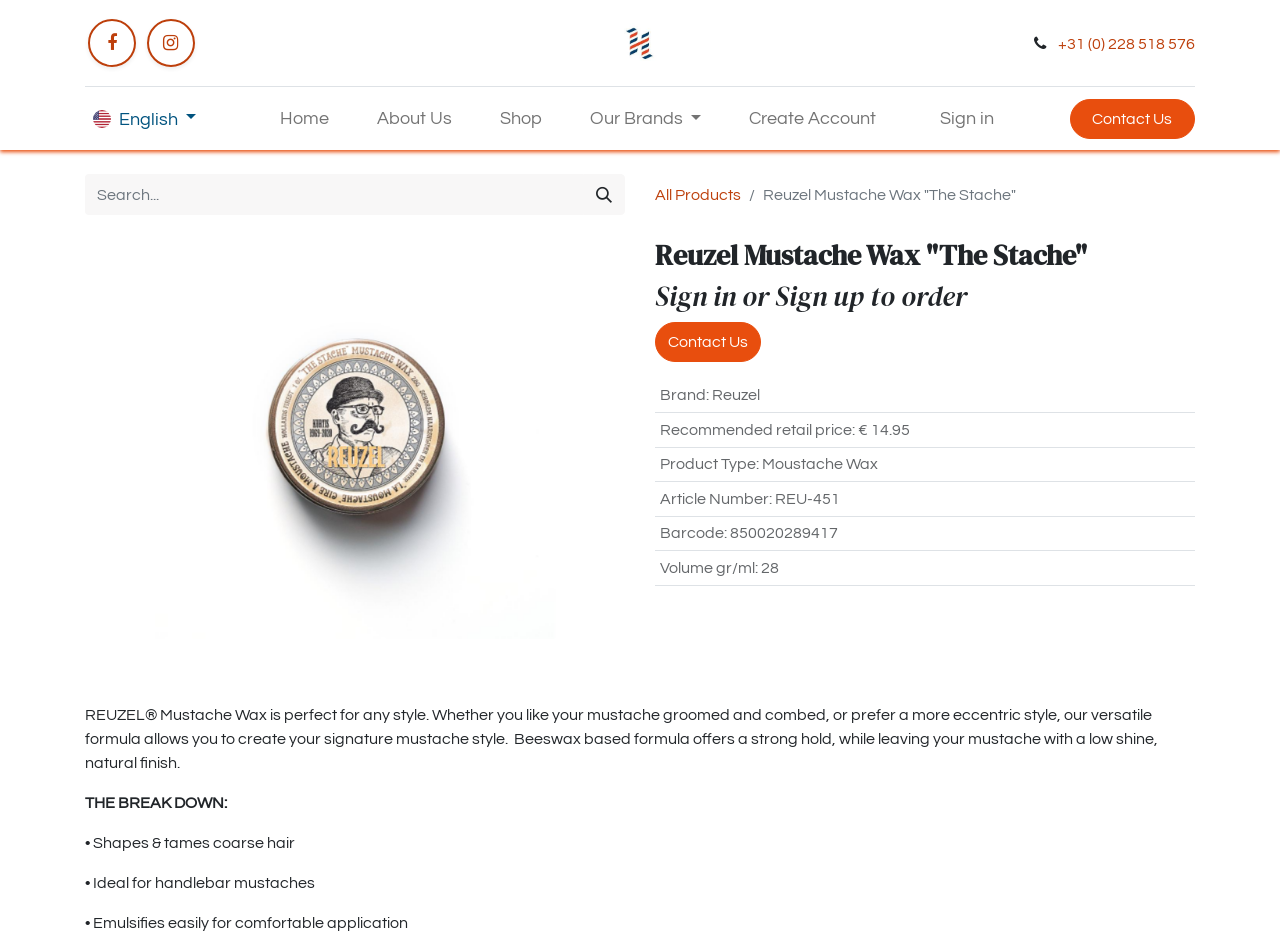What is the main benefit of the product?
Please provide a comprehensive answer based on the contents of the image.

I inferred the answer by reading the product description, which mentions that the product 'Shapes & tames coarse hair' as one of its benefits.